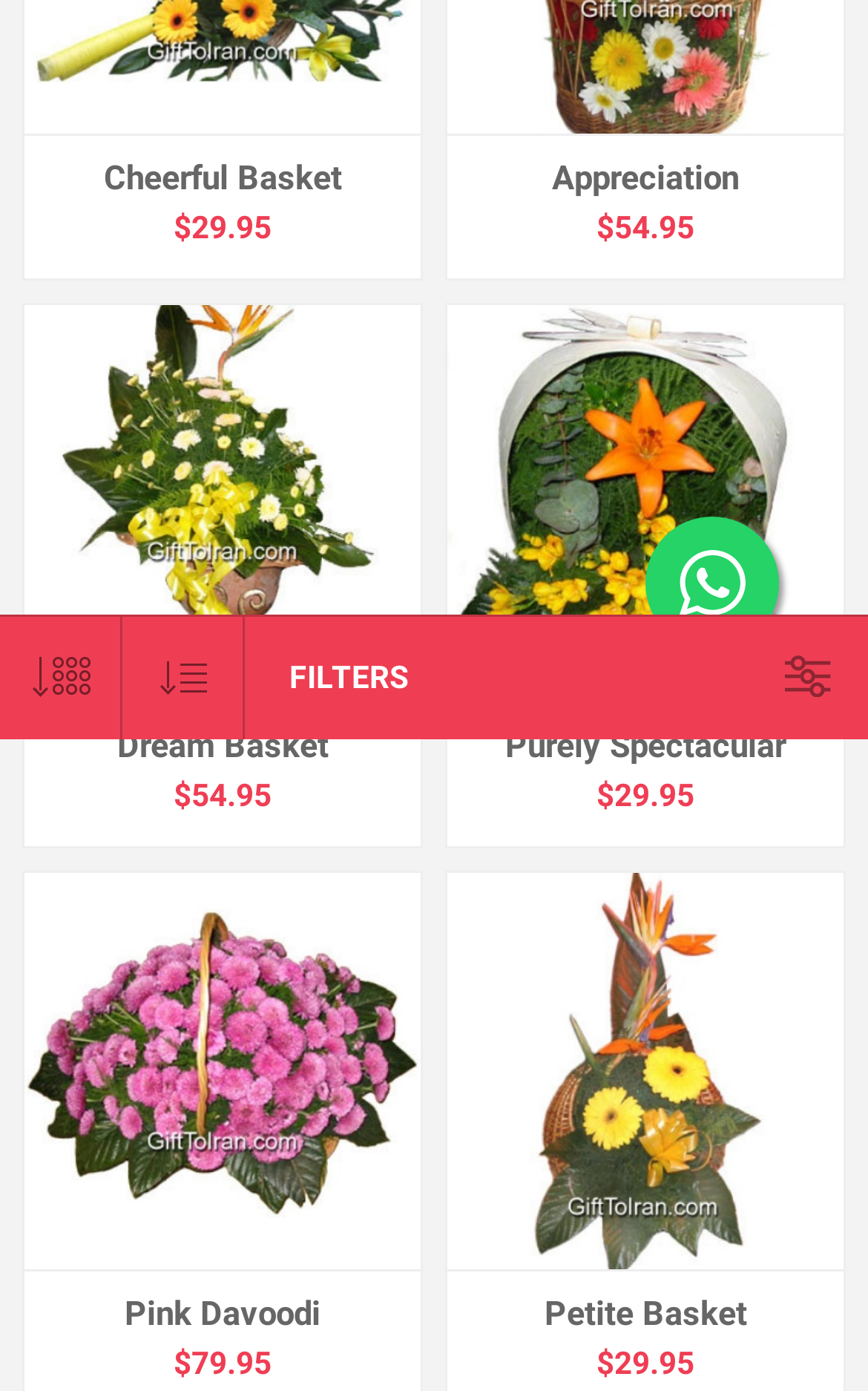Extract the bounding box coordinates for the UI element described by the text: "Appreciation". The coordinates should be in the form of [left, top, right, bottom] with values between 0 and 1.

[0.531, 0.114, 0.956, 0.142]